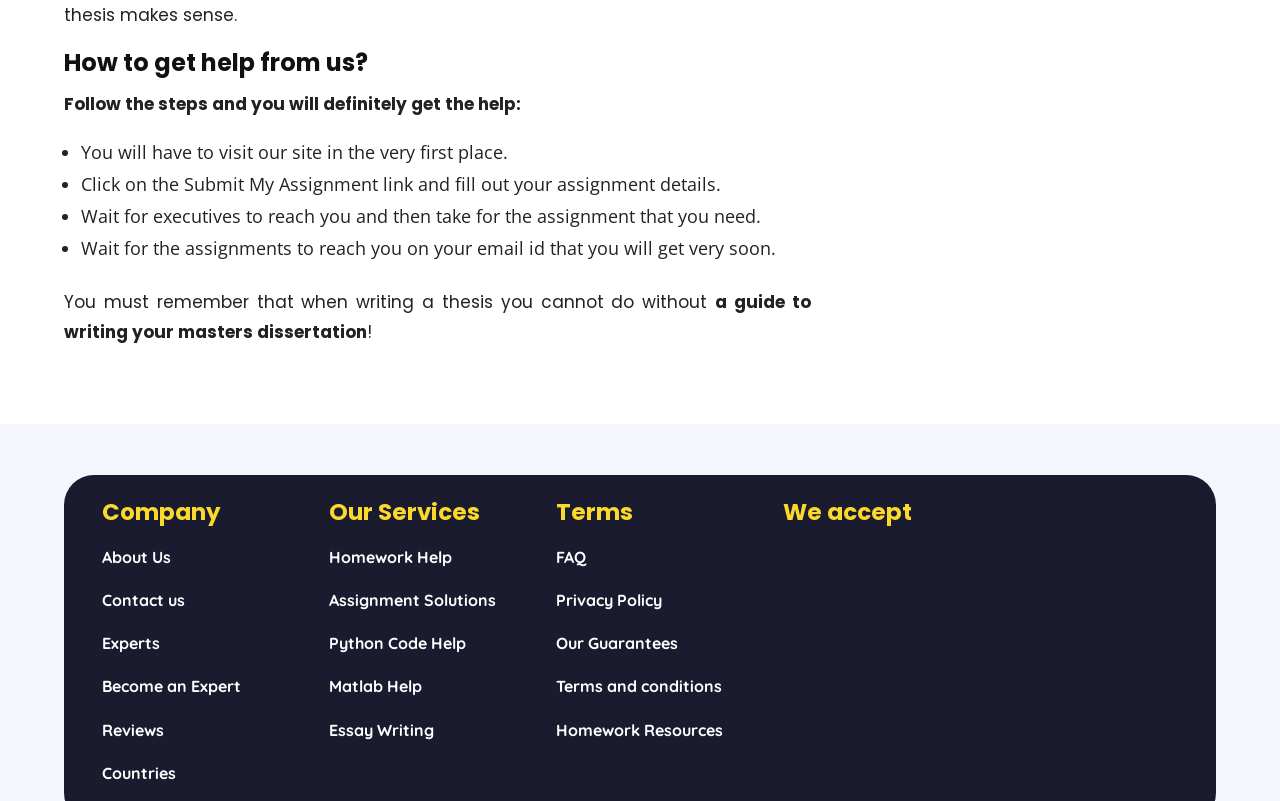Highlight the bounding box coordinates of the element that should be clicked to carry out the following instruction: "Click on the 'Submit My Assignment' link". The coordinates must be given as four float numbers ranging from 0 to 1, i.e., [left, top, right, bottom].

[0.063, 0.215, 0.563, 0.245]